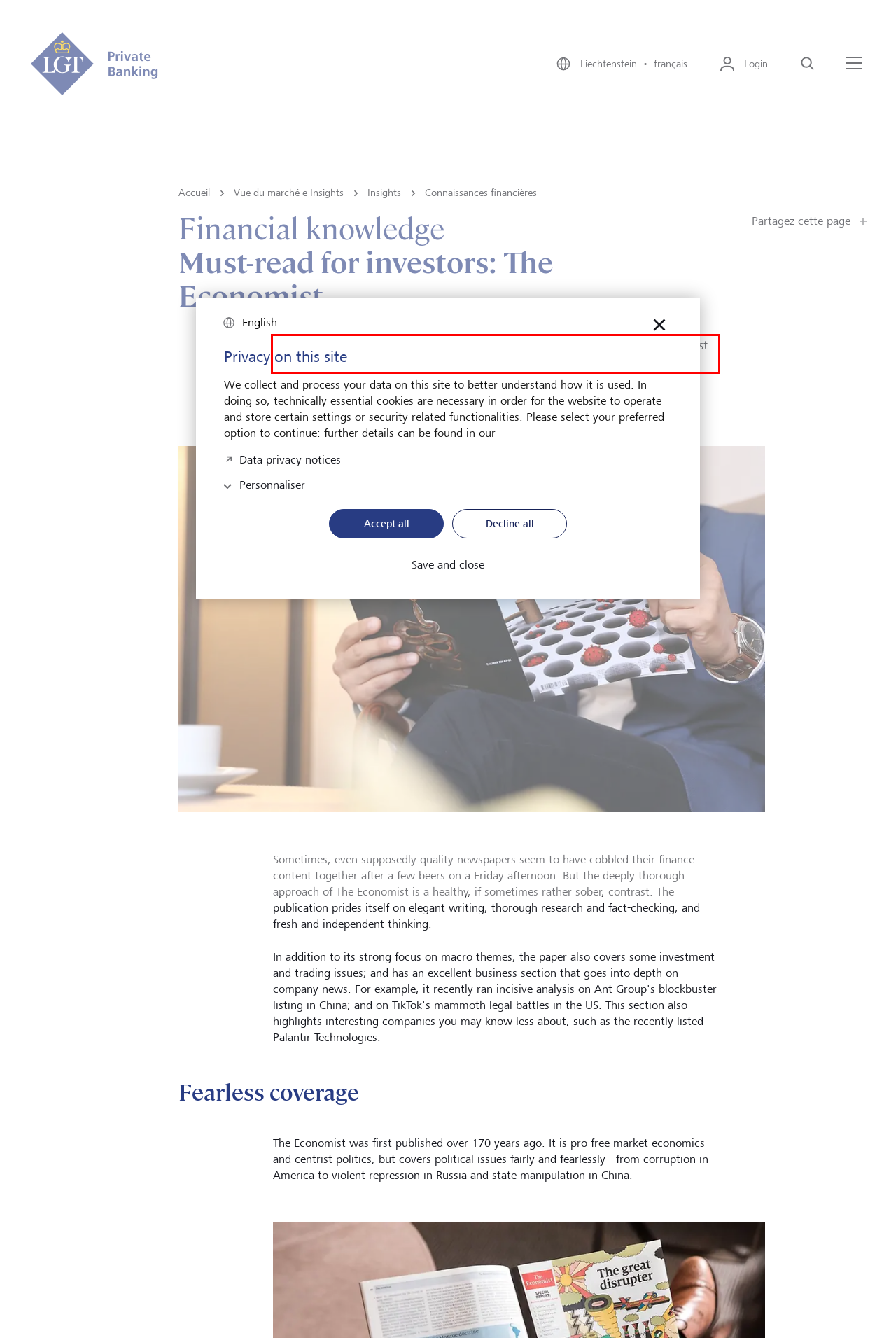Please look at the screenshot provided and find the red bounding box. Extract the text content contained within this bounding box.

In a world of fake news, clickbait and vapid social media content, The Economist is a great bastion of journalistic excellence.